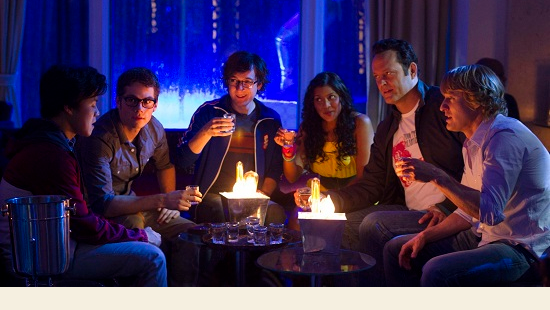What is the possible setting of the scene?
Can you offer a detailed and complete answer to this question?

The caption suggests that the backdrop of the scene is modern and stylish, implying that the setting is likely a trendy or upscale location, possibly a bar or restaurant.